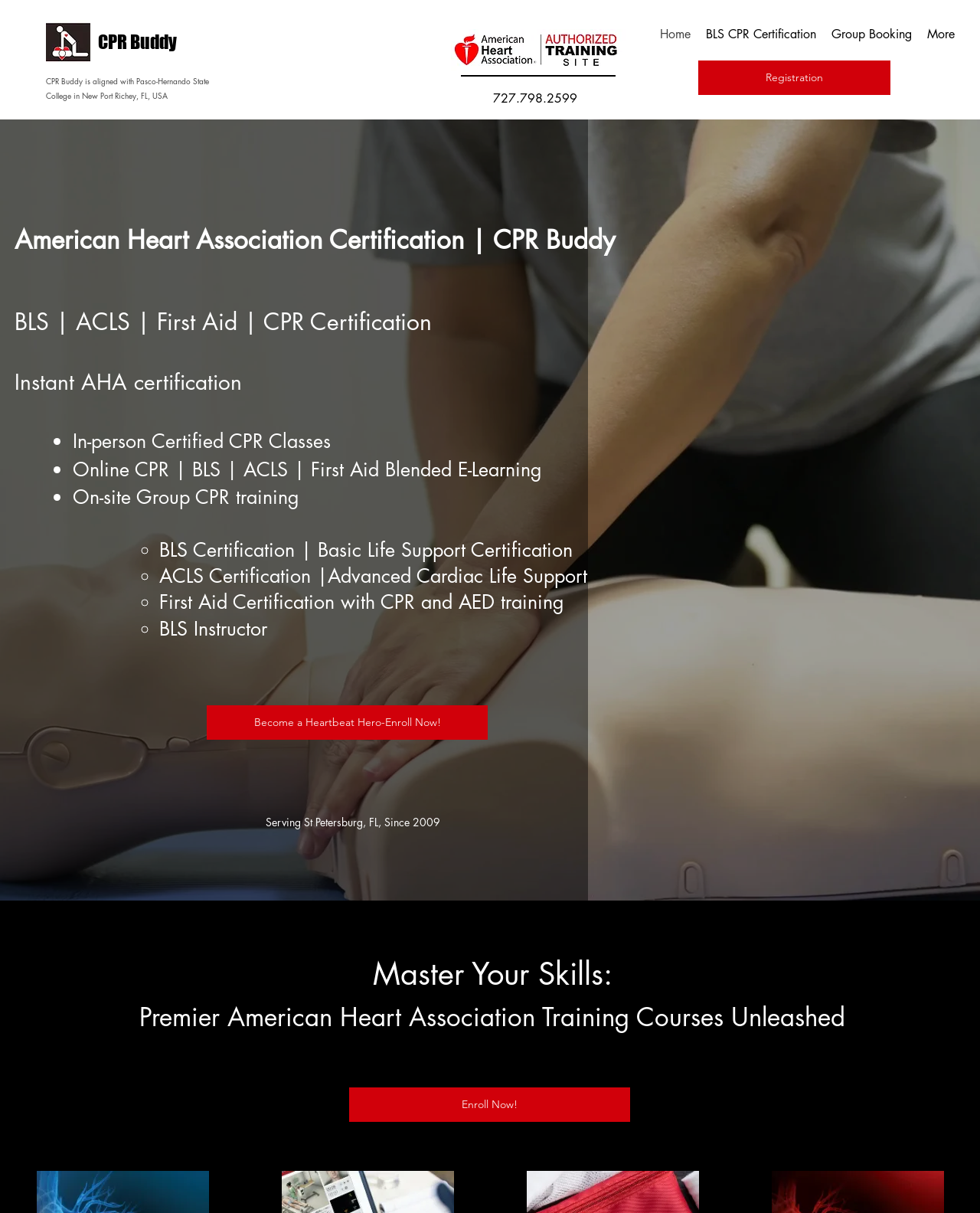Locate and extract the headline of this webpage.

American Heart Association Certification | CPR Buddy